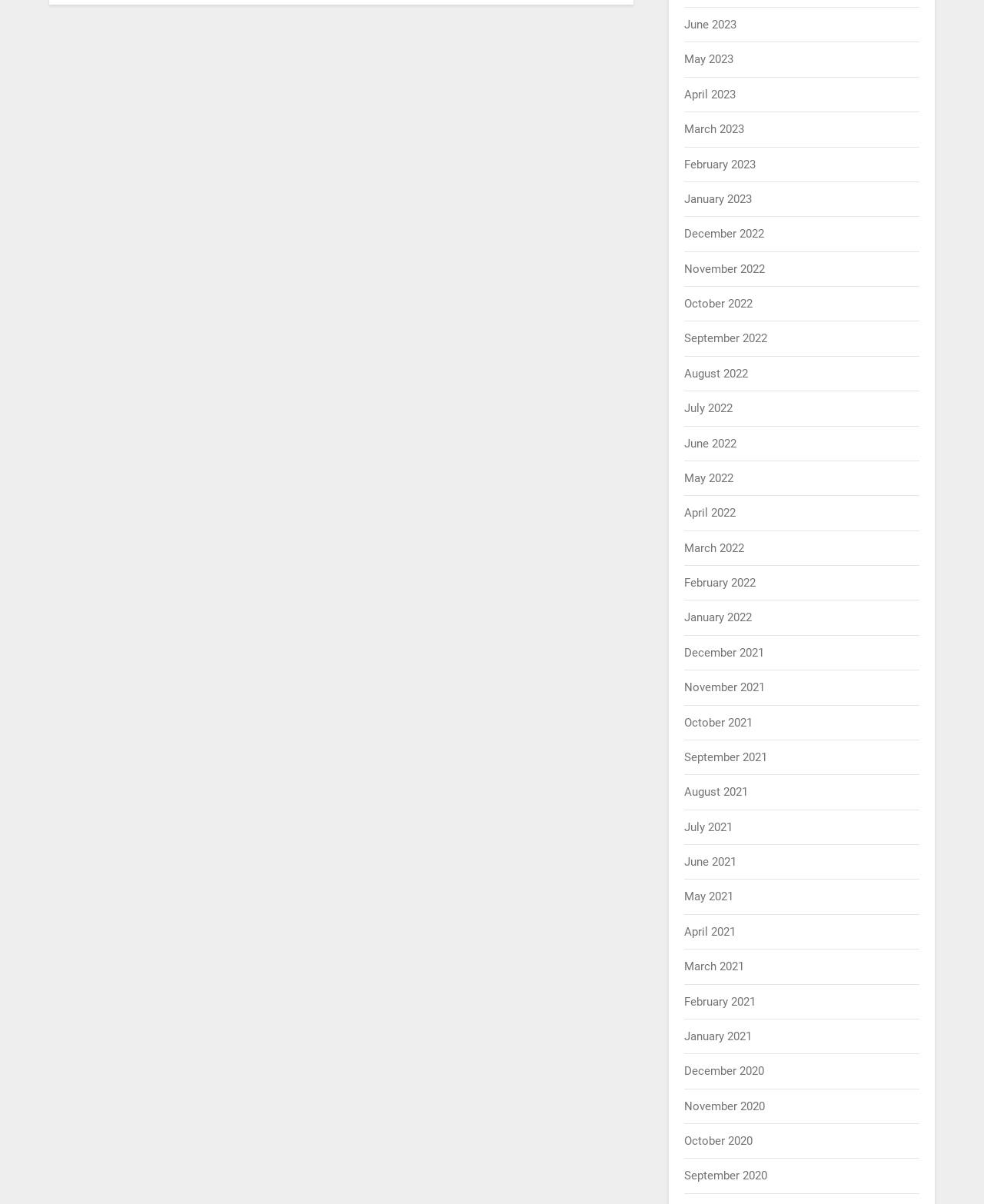Find the bounding box coordinates for the area that must be clicked to perform this action: "View May 2022".

[0.696, 0.391, 0.746, 0.403]